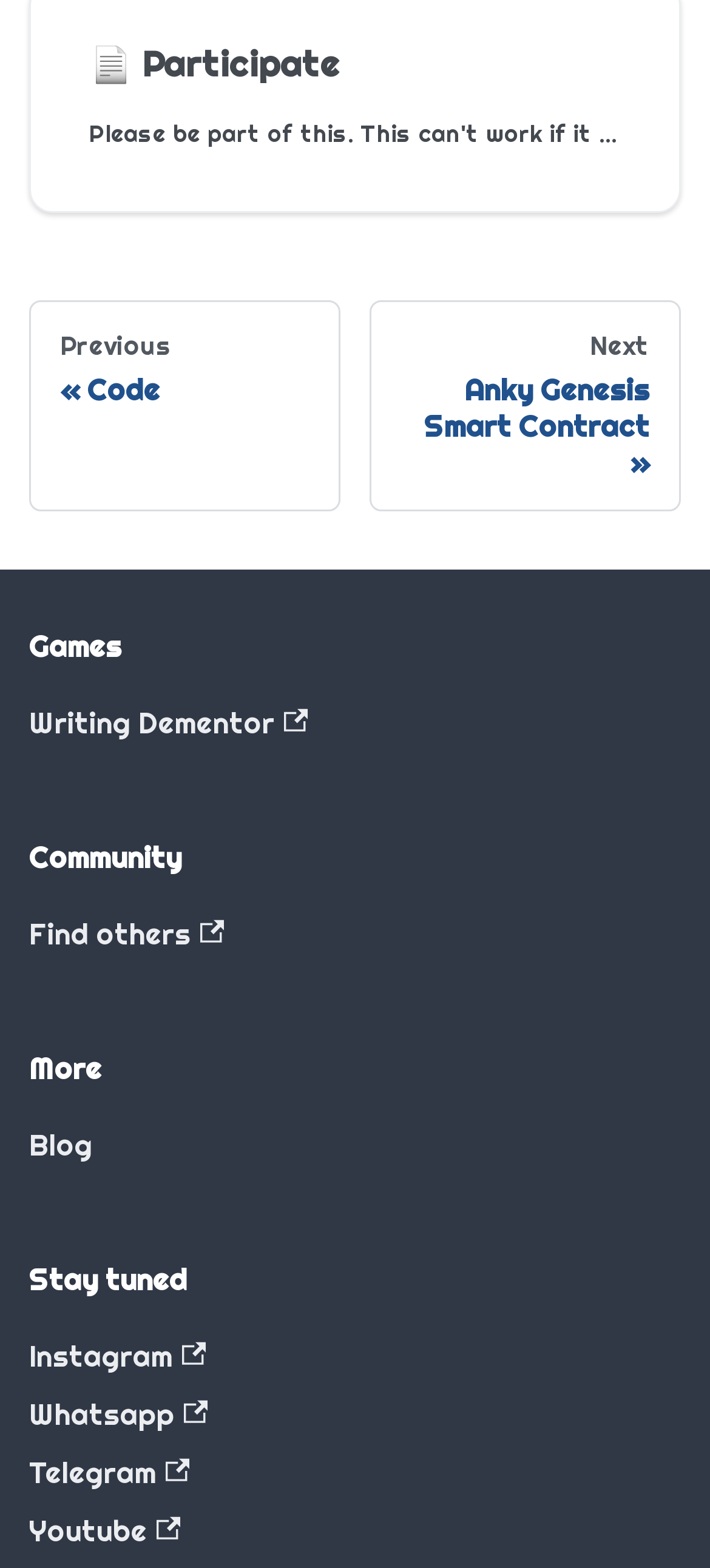Please determine the bounding box coordinates of the element to click on in order to accomplish the following task: "find others in the community". Ensure the coordinates are four float numbers ranging from 0 to 1, i.e., [left, top, right, bottom].

[0.041, 0.577, 0.959, 0.614]